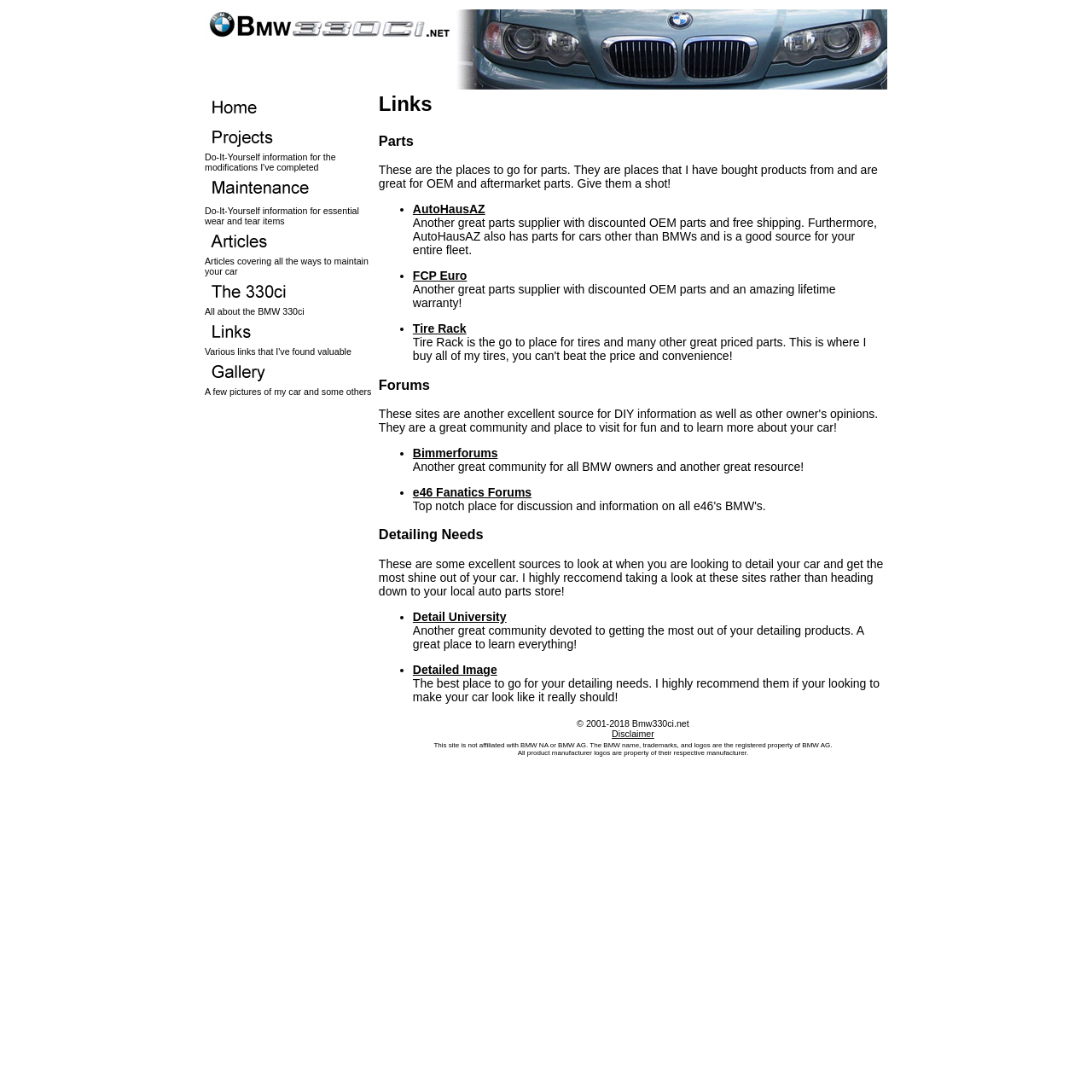Determine the bounding box of the UI component based on this description: "FCP Euro". The bounding box coordinates should be four float values between 0 and 1, i.e., [left, top, right, bottom].

[0.378, 0.246, 0.428, 0.259]